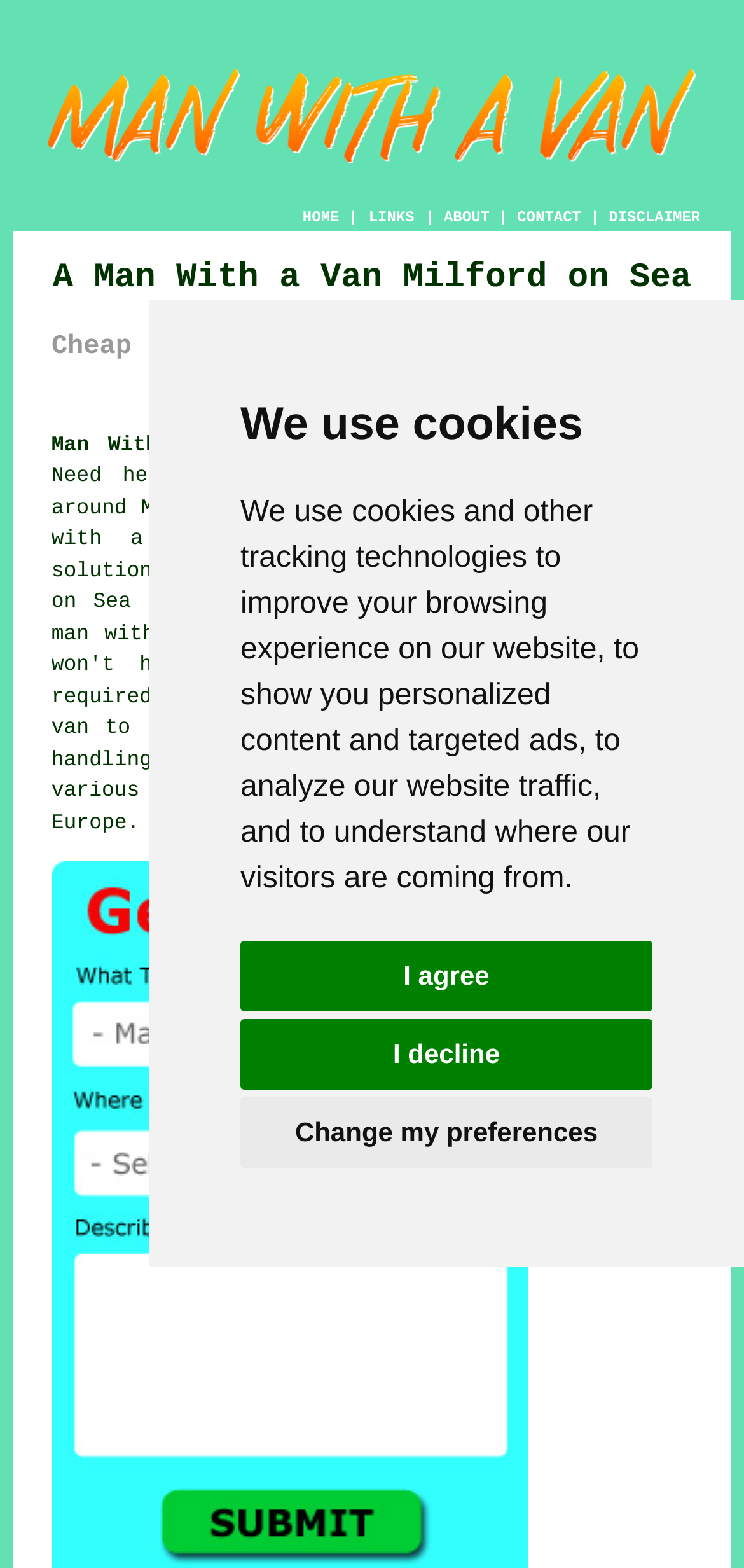Using floating point numbers between 0 and 1, provide the bounding box coordinates in the format (top-left x, top-left y, bottom-right x, bottom-right y). Locate the UI element described here: I decline

[0.323, 0.65, 0.877, 0.695]